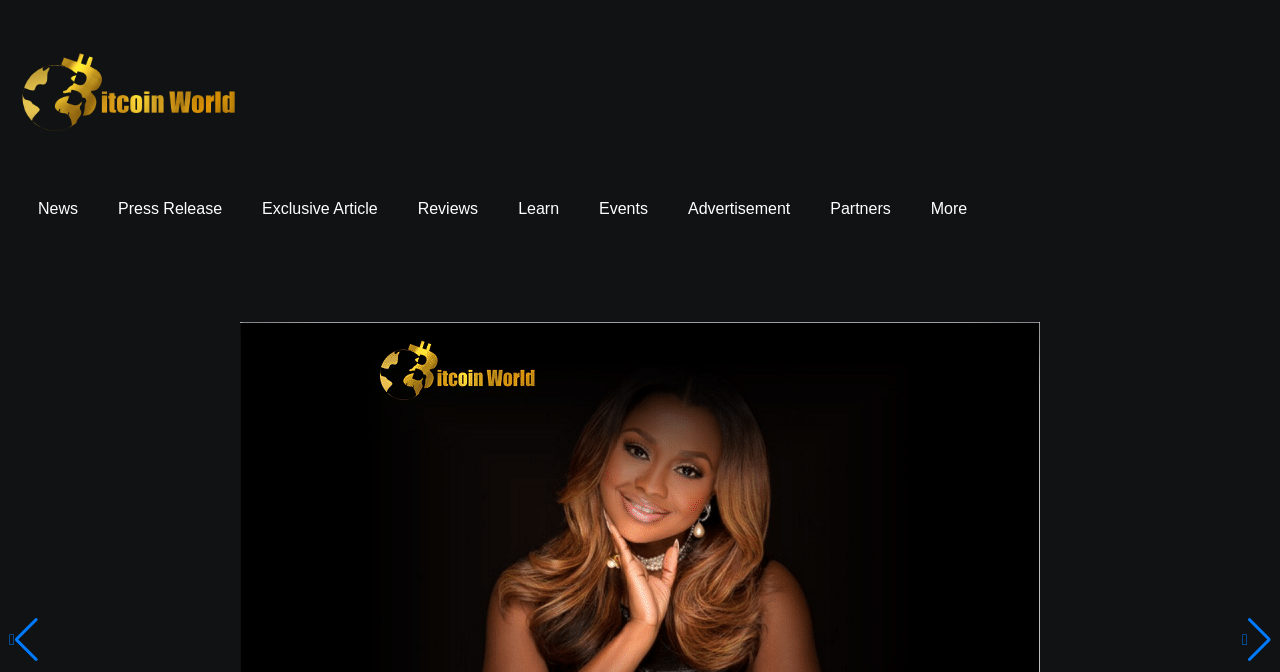Identify the bounding box of the UI component described as: "More".

[0.711, 0.276, 0.771, 0.345]